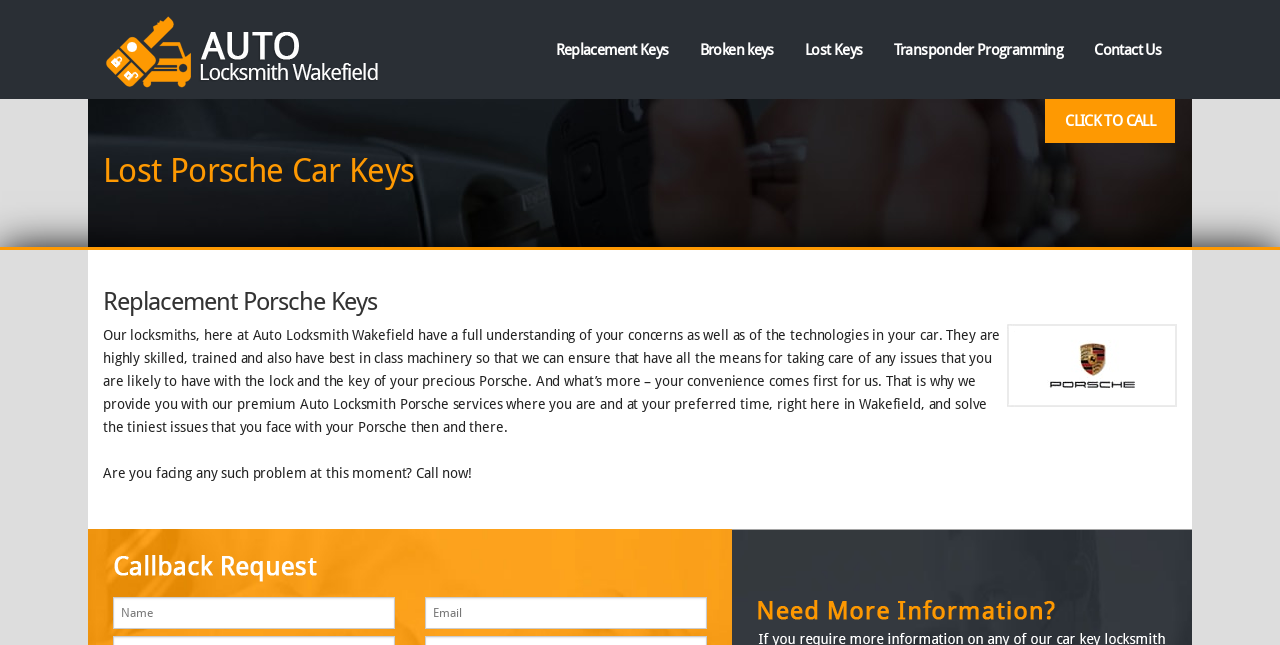Generate a thorough caption detailing the webpage content.

This webpage is about Auto Locksmith Porsche services provided by Auto Locksmith Wakefield. At the top, there is a heading "Auto Locksmith Wakefield" with a link and an image beside it. Below this, there are five links in a row, labeled "Replacement Keys", "Broken keys", "Lost Keys", "Transponder Programming", and "Contact Us". 

To the right of these links, there is a "CLICK TO CALL" link. Below the links, there are two headings, "Lost Porsche Car Keys" and "Replacement Porsche Keys", one after the other. 

Next to these headings, there is a large image of a Porsche Auto Locksmith. Below the image, there is a paragraph of text describing the locksmith services provided, emphasizing their understanding of customers' concerns, their skills, and their commitment to convenience. 

Following this text, there is a call-to-action, "Are you facing any such problem at this moment? Call now!" Below this, there is a heading "Callback Request" with an image beside it. 

Underneath, there are two required textboxes, one for "Name" and one for "Email". Finally, at the bottom, there is a heading "Need More Information?" with an image beside it.